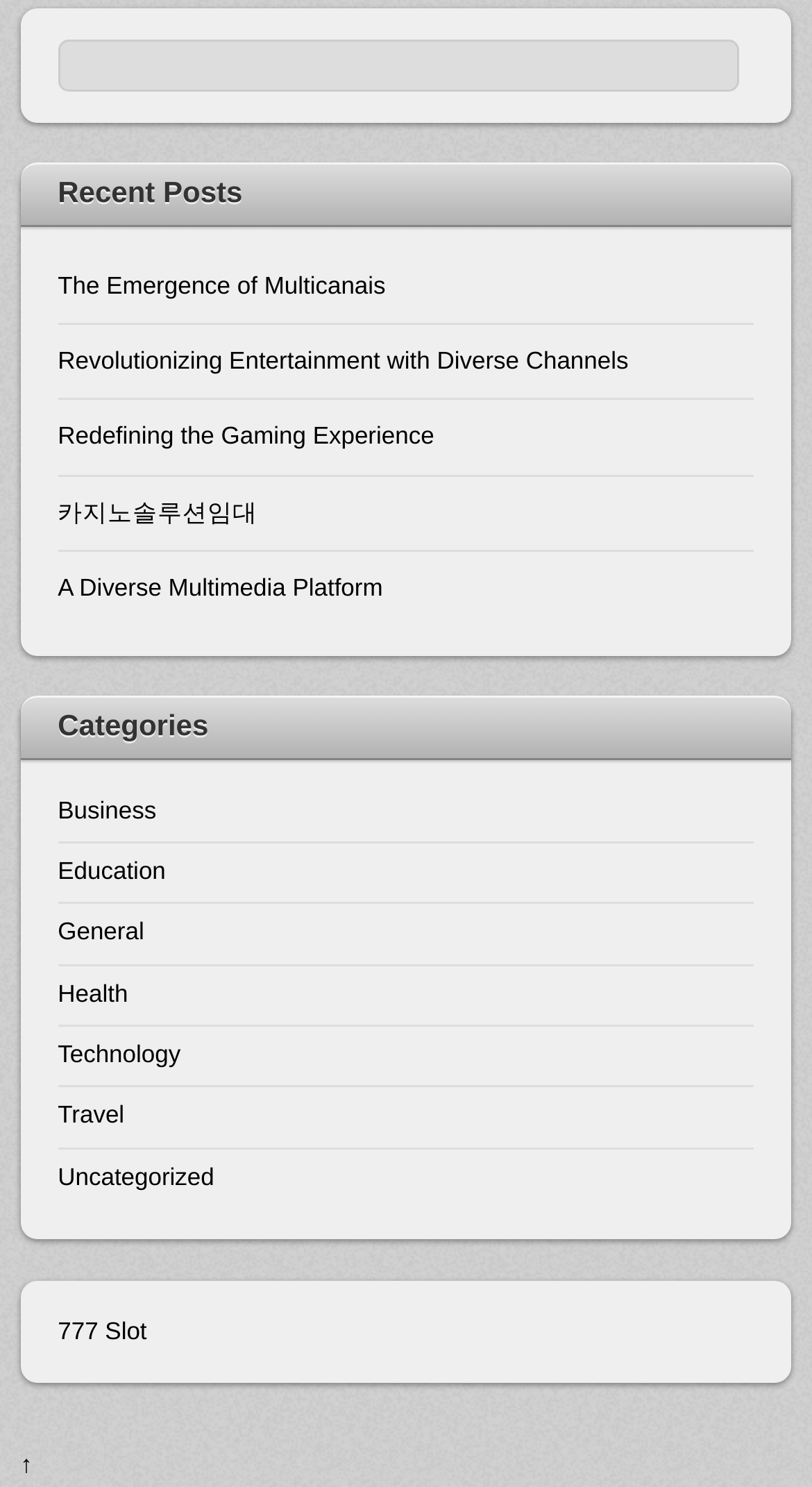What is the last link in the categories section?
Using the details shown in the screenshot, provide a comprehensive answer to the question.

I looked at the links under the 'Categories' heading and found that the last one is 'Uncategorized'.